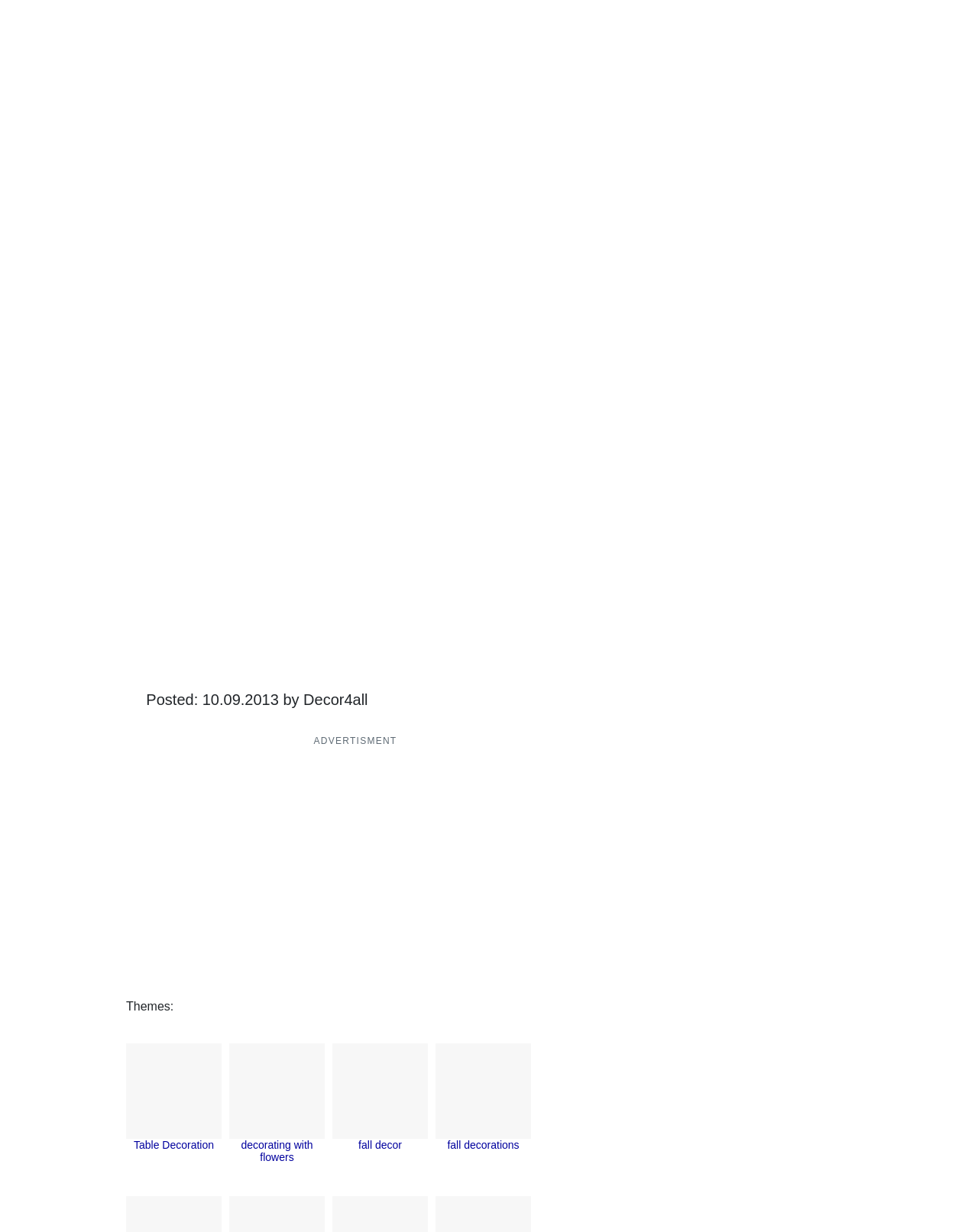Kindly provide the bounding box coordinates of the section you need to click on to fulfill the given instruction: "Click on 'Related category Table Decoration'".

[0.129, 0.847, 0.227, 0.925]